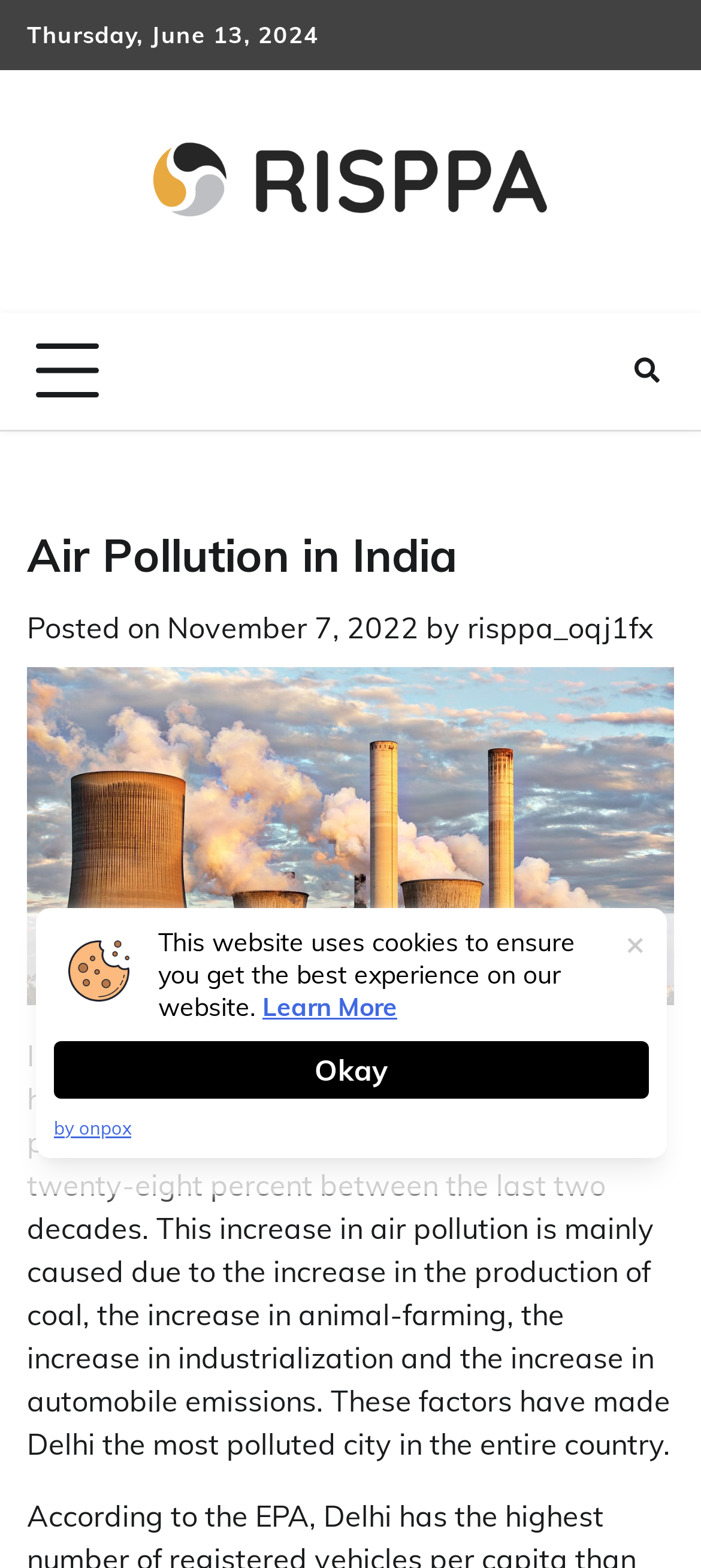Identify the bounding box coordinates for the element you need to click to achieve the following task: "View the primary menu". The coordinates must be four float values ranging from 0 to 1, formatted as [left, top, right, bottom].

[0.051, 0.216, 0.141, 0.257]